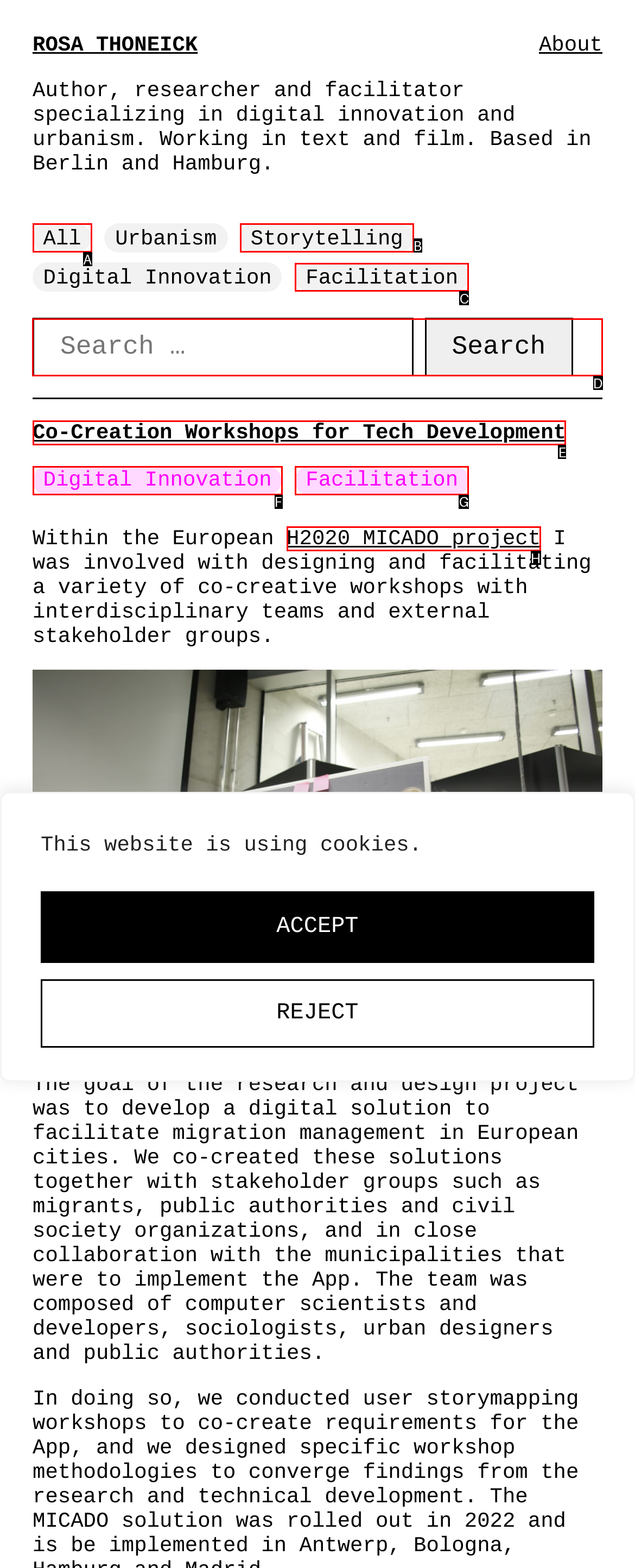Determine which element should be clicked for this task: search for something
Answer with the letter of the selected option.

D